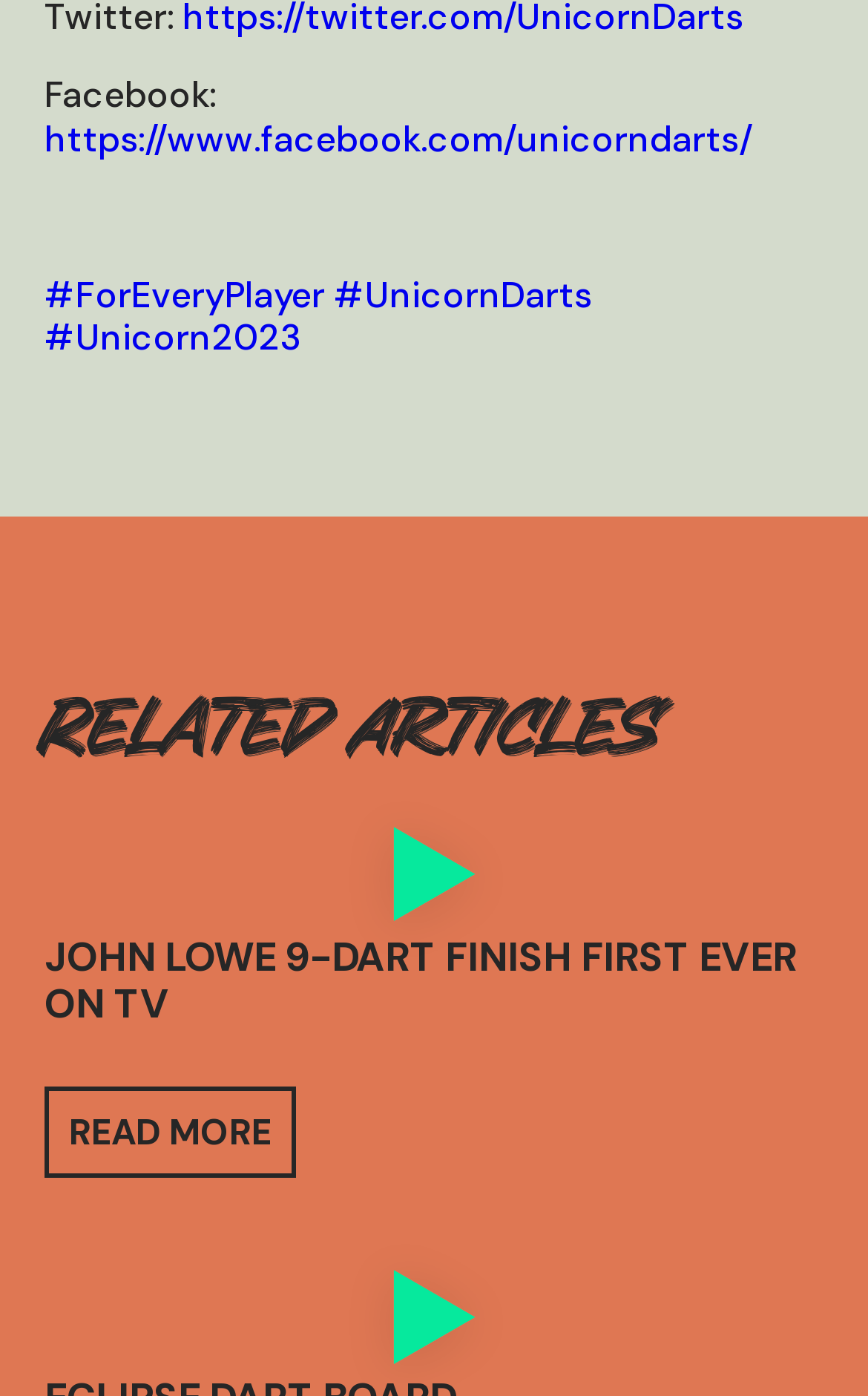Please give a concise answer to this question using a single word or phrase: 
What is the text of the first link?

https://www.facebook.com/unicorndarts/